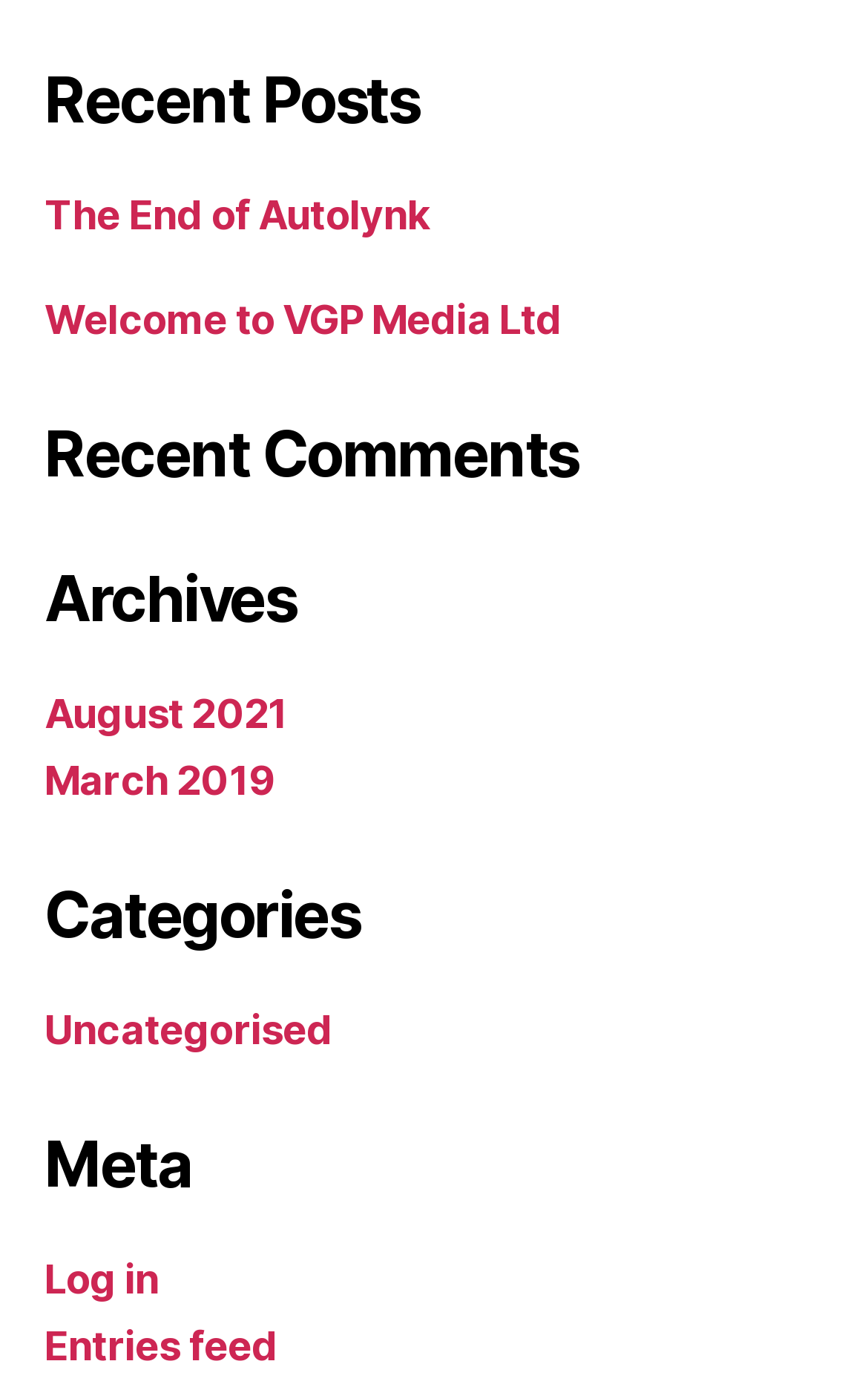Respond to the question below with a single word or phrase:
How many categories are listed?

1